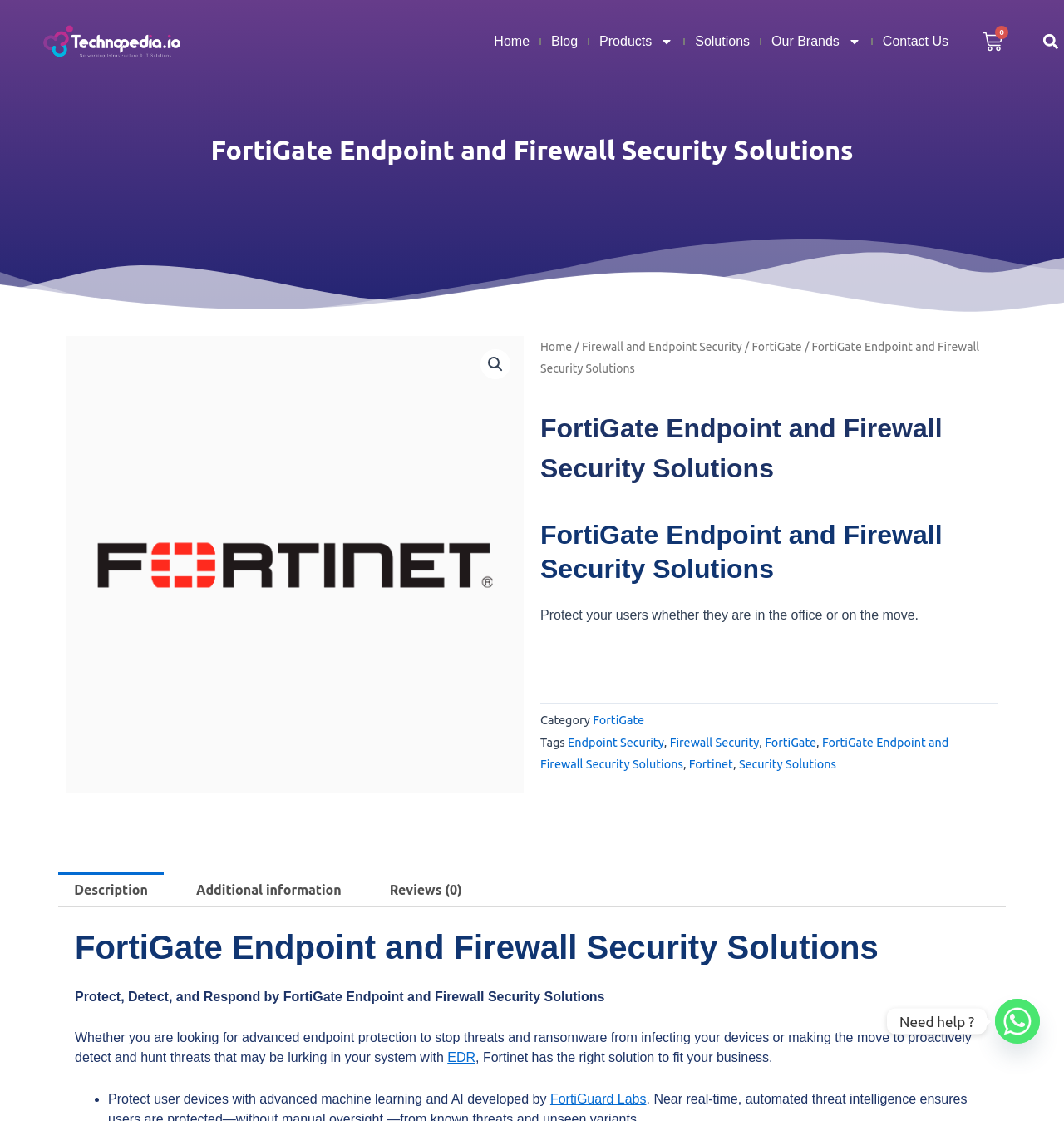What is the solution provided by FortiGate Endpoint and Firewall Security Solutions?
Please provide a single word or phrase based on the screenshot.

Protect, Detect, and Respond